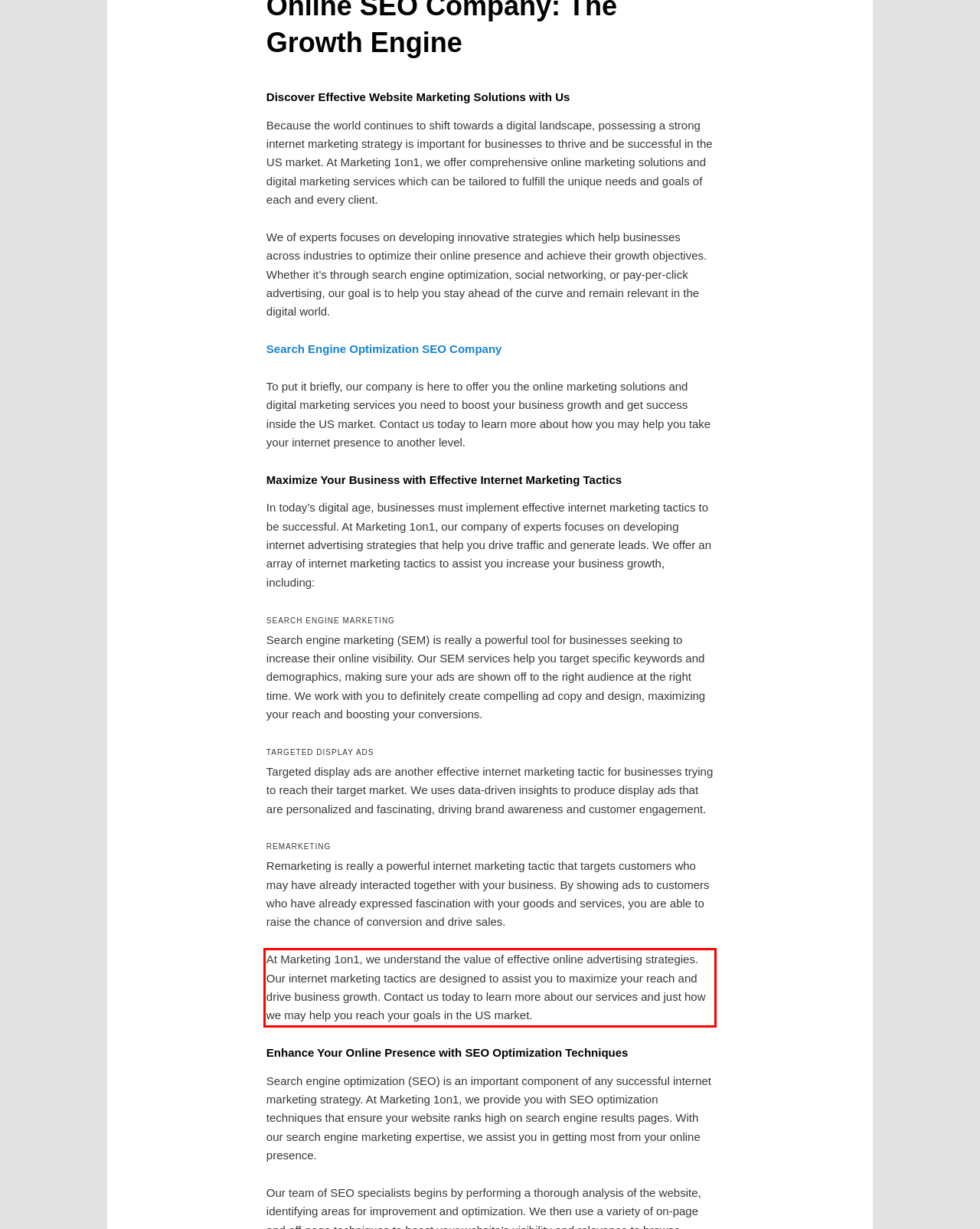You have a screenshot of a webpage with a red bounding box. Identify and extract the text content located inside the red bounding box.

At Marketing 1on1, we understand the value of effective online advertising strategies. Our internet marketing tactics are designed to assist you to maximize your reach and drive business growth. Contact us today to learn more about our services and just how we may help you reach your goals in the US market.